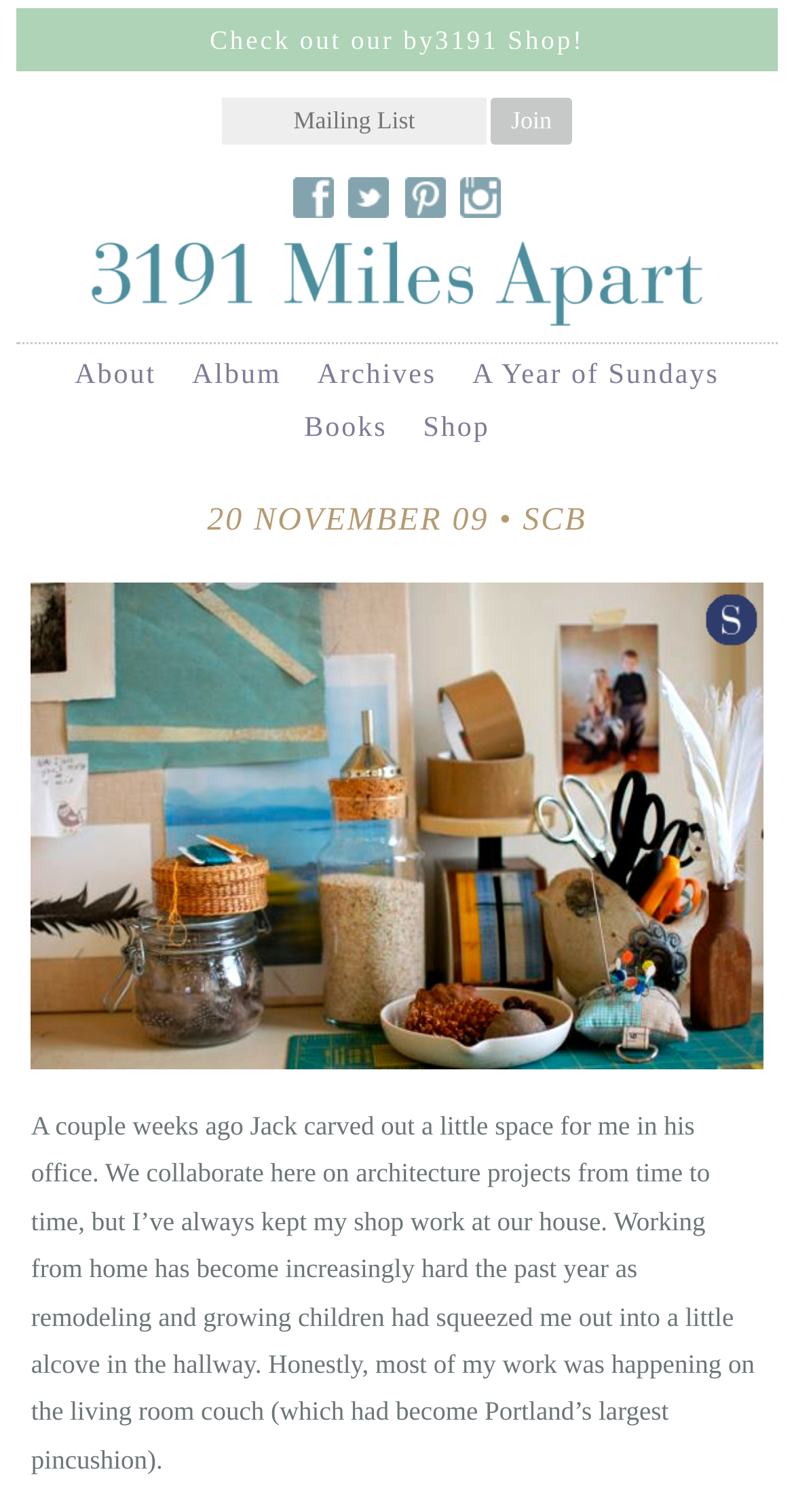Please identify the bounding box coordinates of the element I should click to complete this instruction: 'View the archives'. The coordinates should be given as four float numbers between 0 and 1, like this: [left, top, right, bottom].

[0.4, 0.239, 0.55, 0.259]